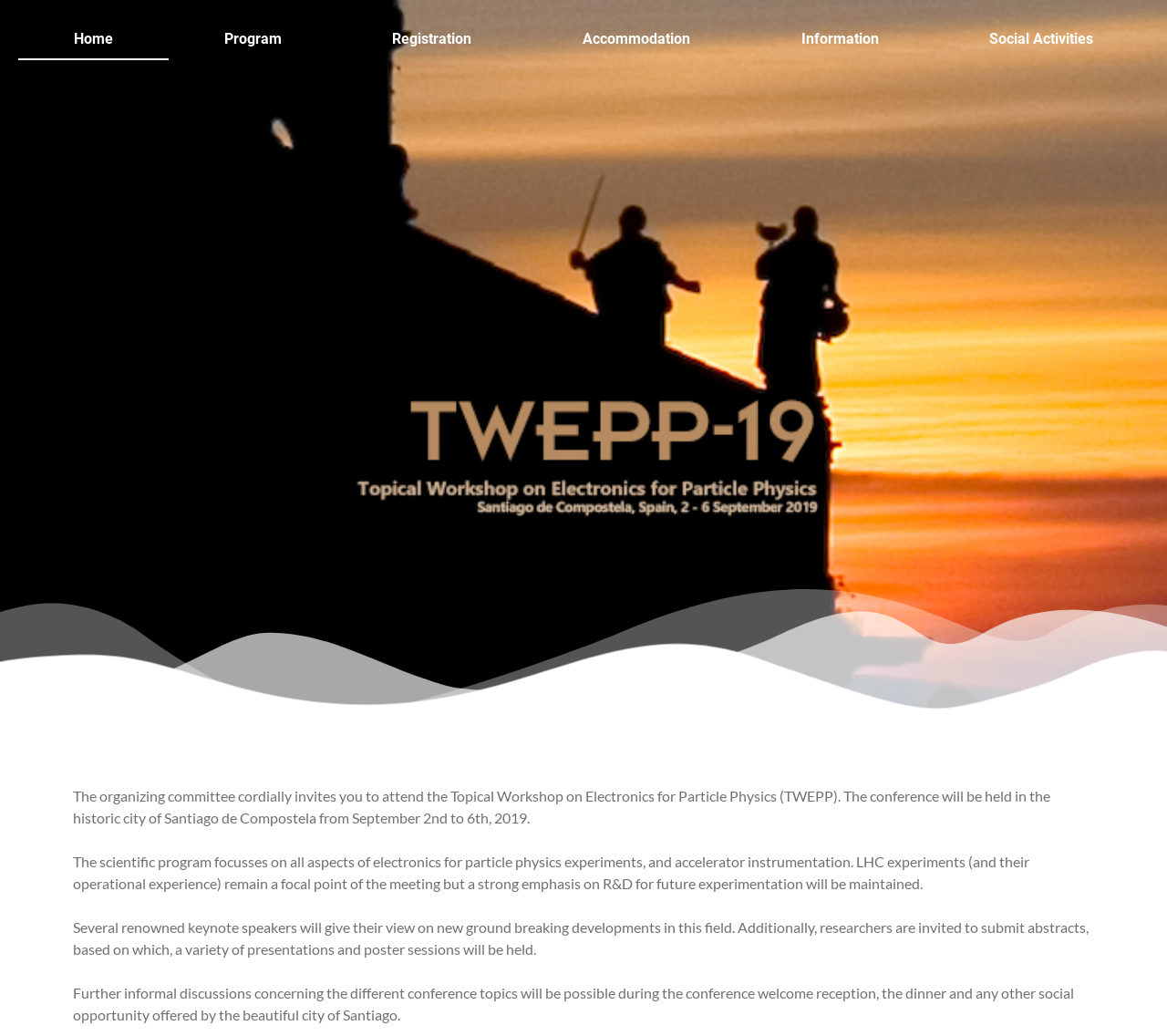Please determine the bounding box coordinates for the element with the description: "Accommodation".

[0.452, 0.018, 0.639, 0.058]